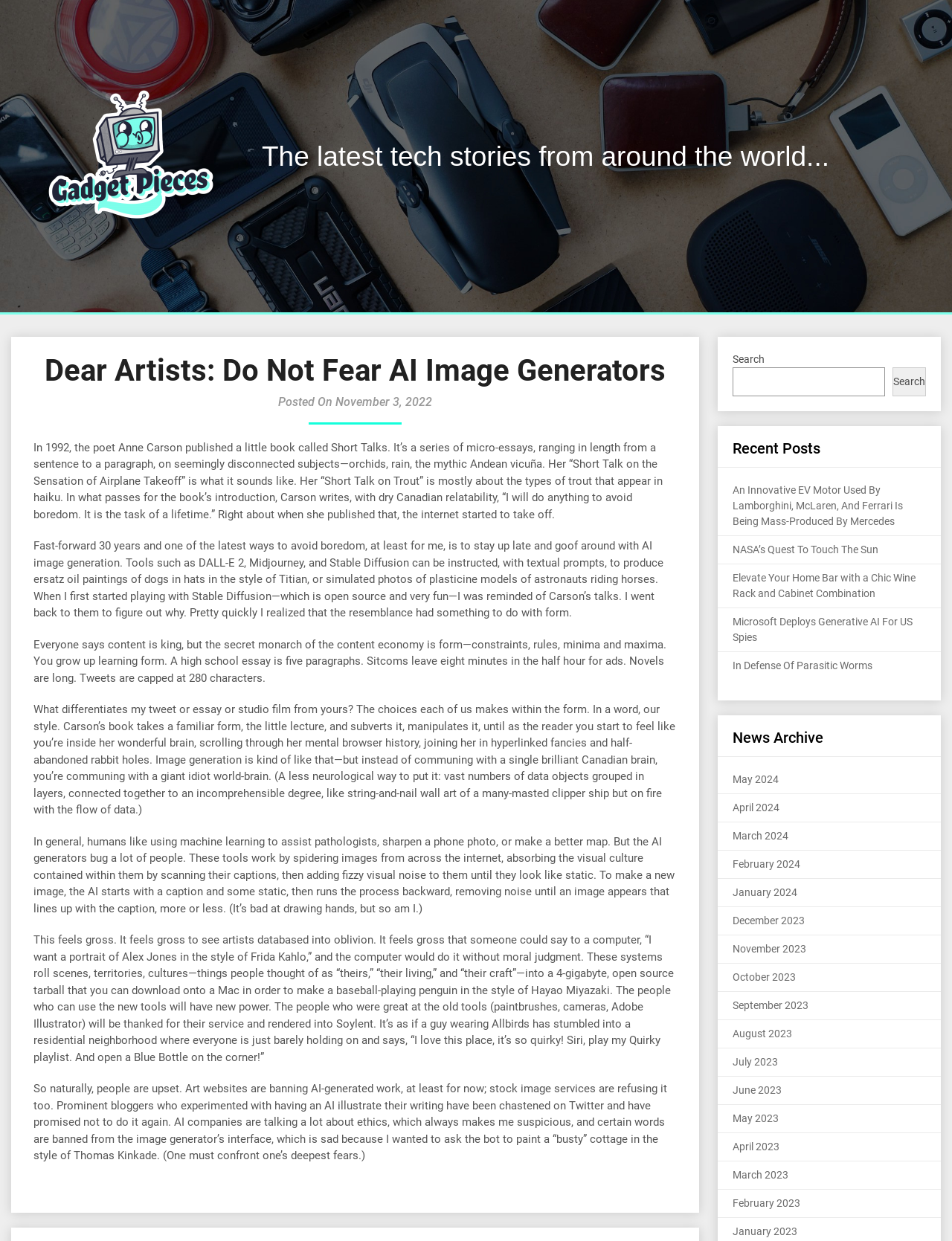What is the date of the latest article?
Refer to the image and provide a one-word or short phrase answer.

November 3, 2022